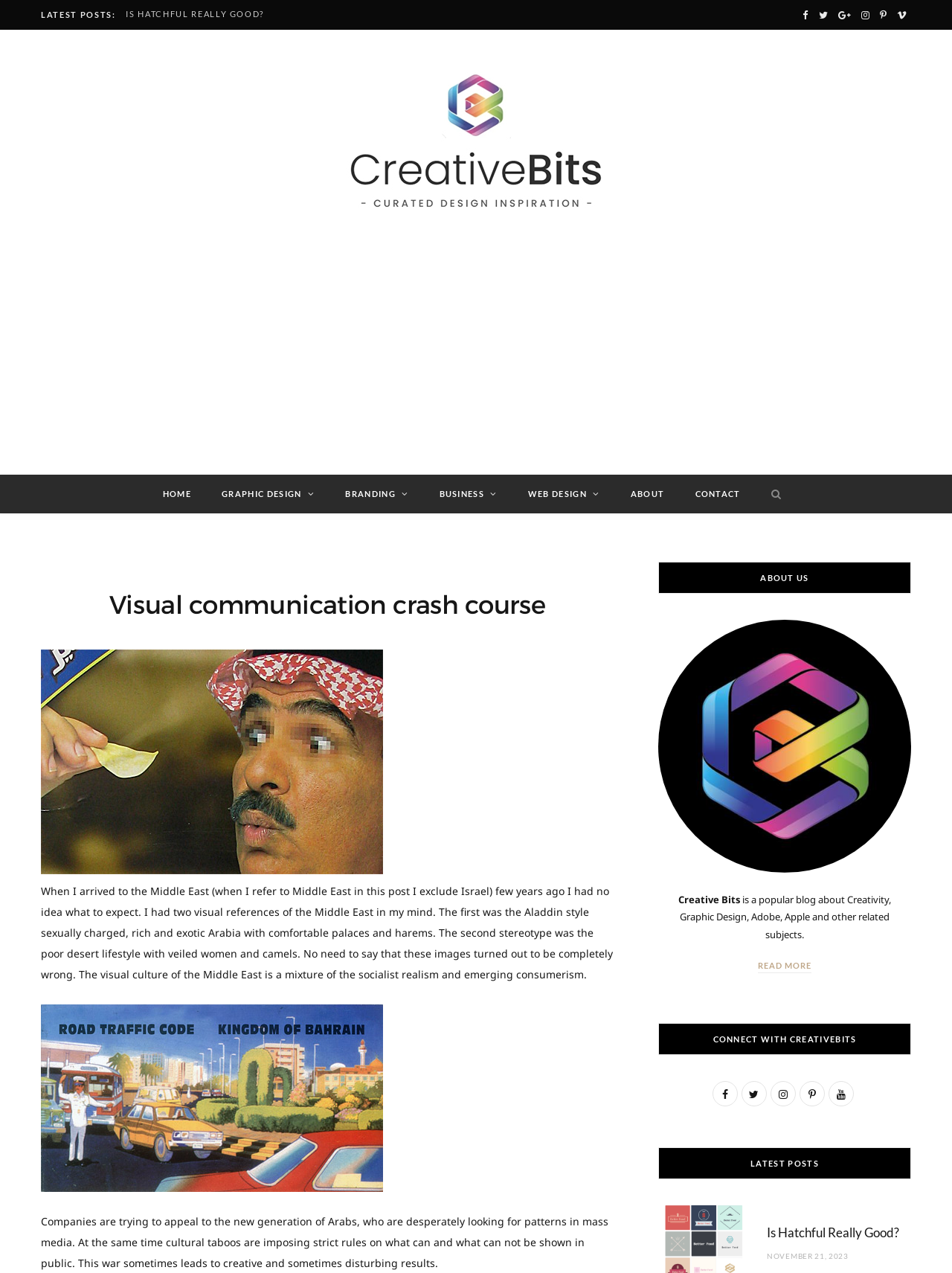Using the given element description, provide the bounding box coordinates (top-left x, top-left y, bottom-right x, bottom-right y) for the corresponding UI element in the screenshot: aria-label="Advertisement" name="aswift_1" title="Advertisement"

[0.031, 0.204, 0.969, 0.368]